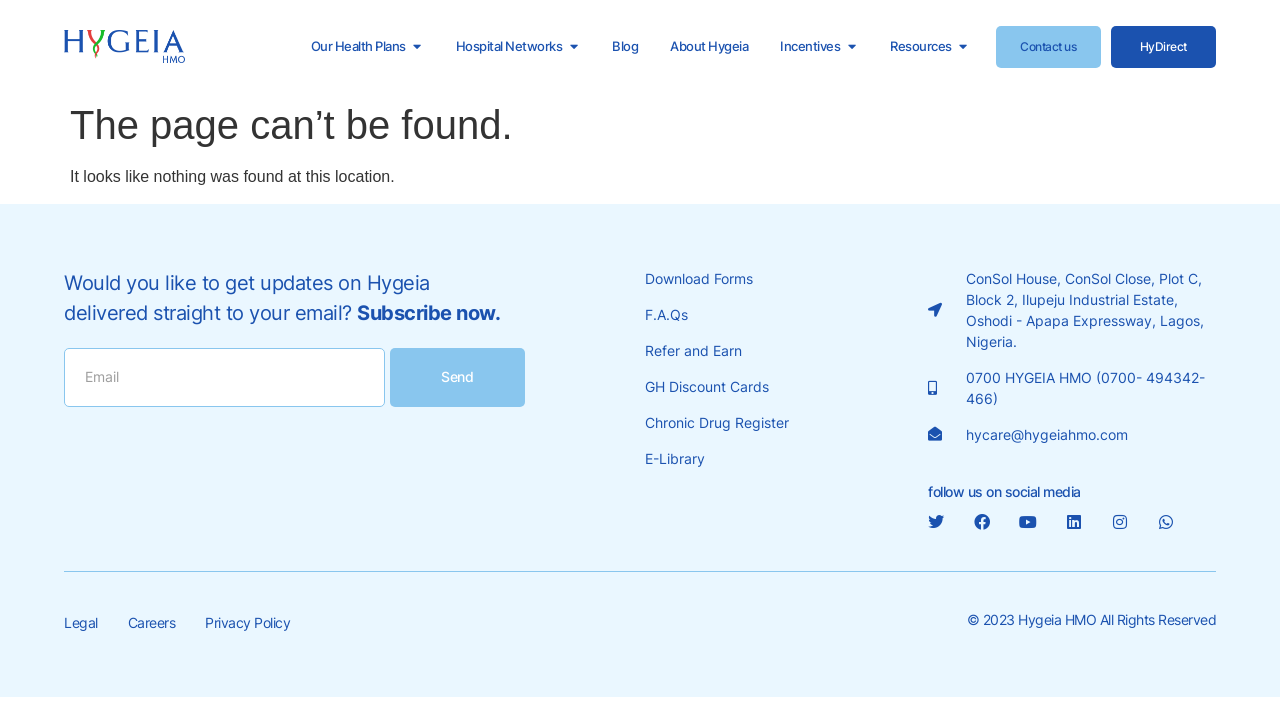Show the bounding box coordinates for the element that needs to be clicked to execute the following instruction: "Enter email address". Provide the coordinates in the form of four float numbers between 0 and 1, i.e., [left, top, right, bottom].

[0.05, 0.482, 0.301, 0.564]